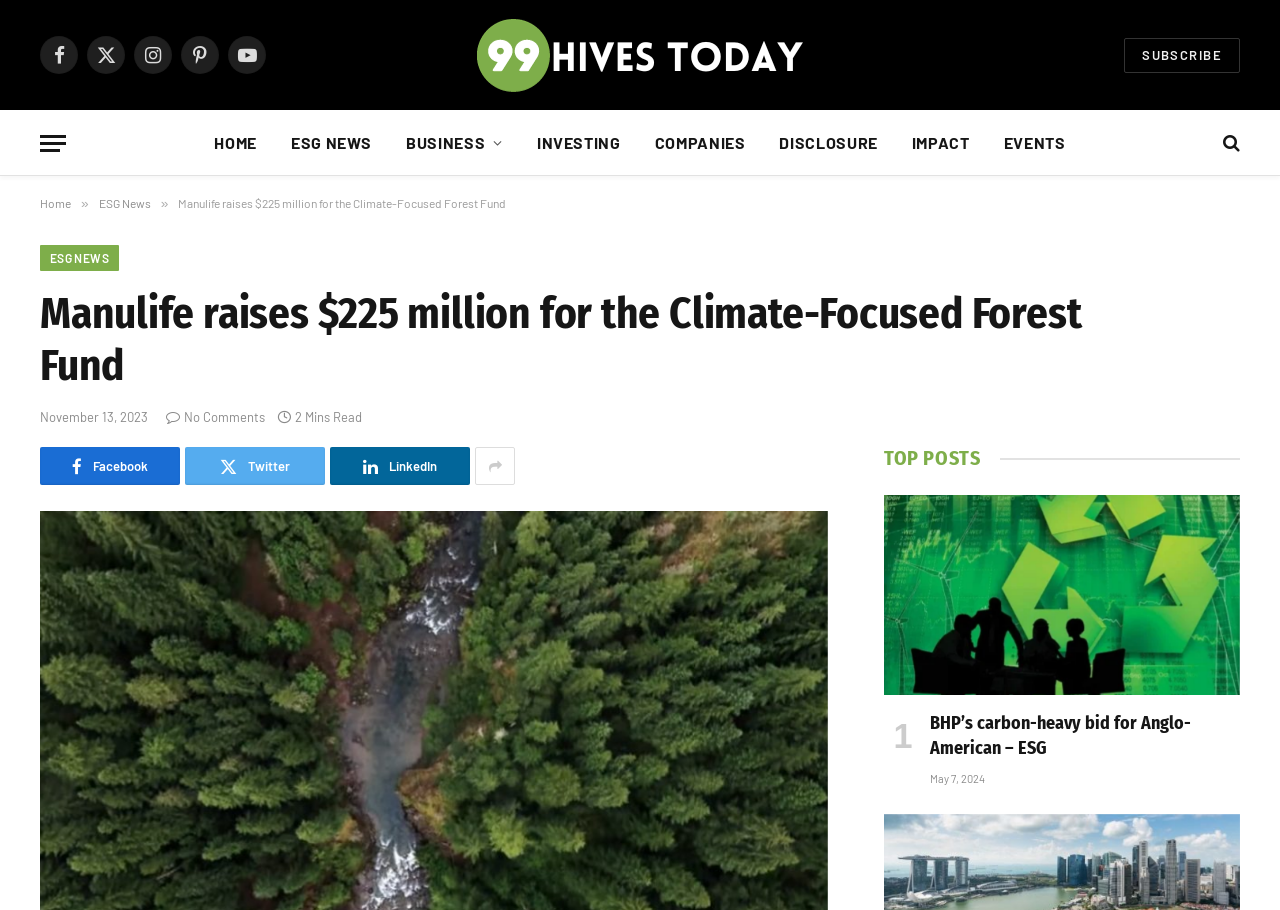Identify the bounding box coordinates of the area that should be clicked in order to complete the given instruction: "Switch to French language". The bounding box coordinates should be four float numbers between 0 and 1, i.e., [left, top, right, bottom].

None